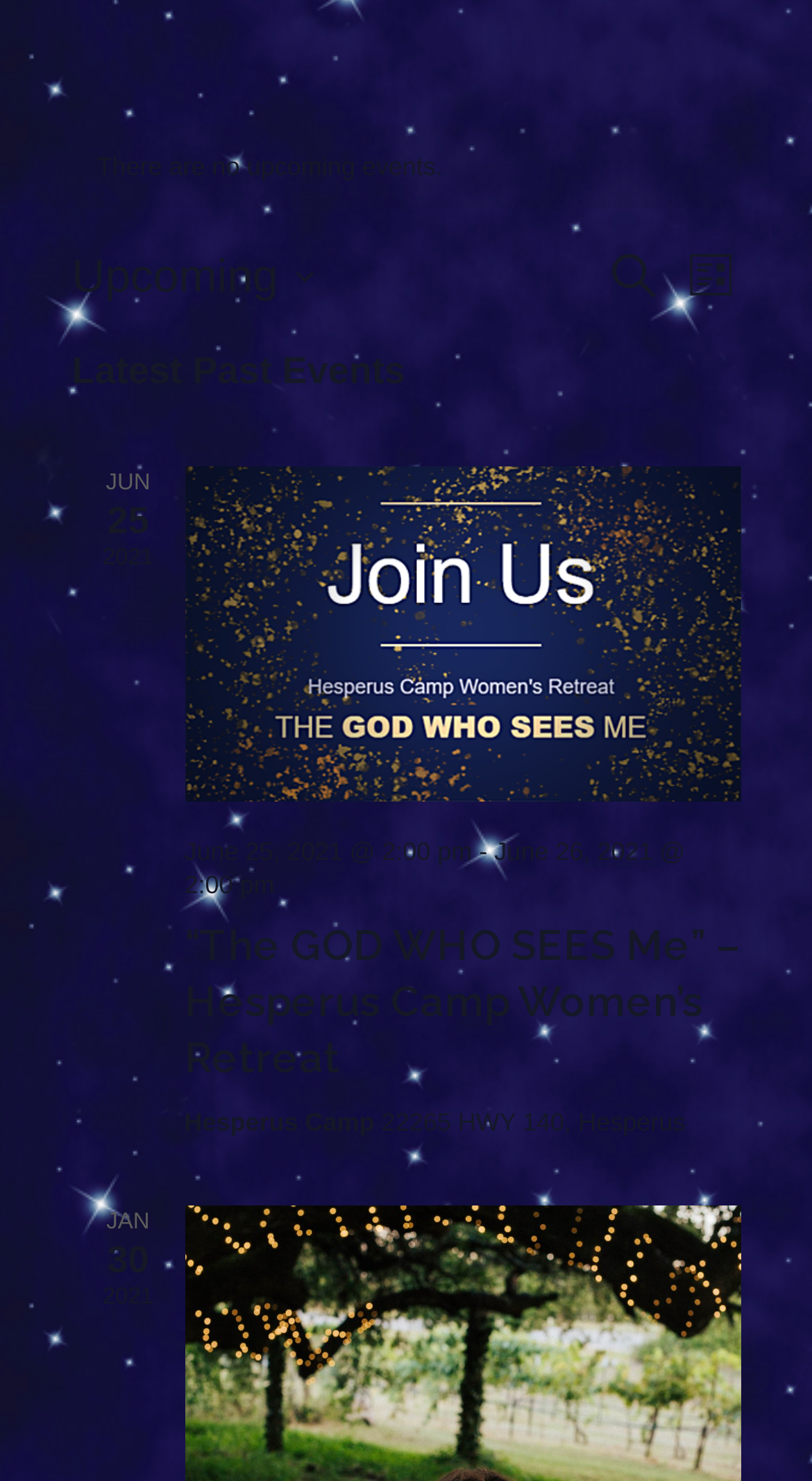Bounding box coordinates are given in the format (top-left x, top-left y, bottom-right x, bottom-right y). All values should be floating point numbers between 0 and 1. Provide the bounding box coordinate for the UI element described as: List

[0.837, 0.166, 0.912, 0.207]